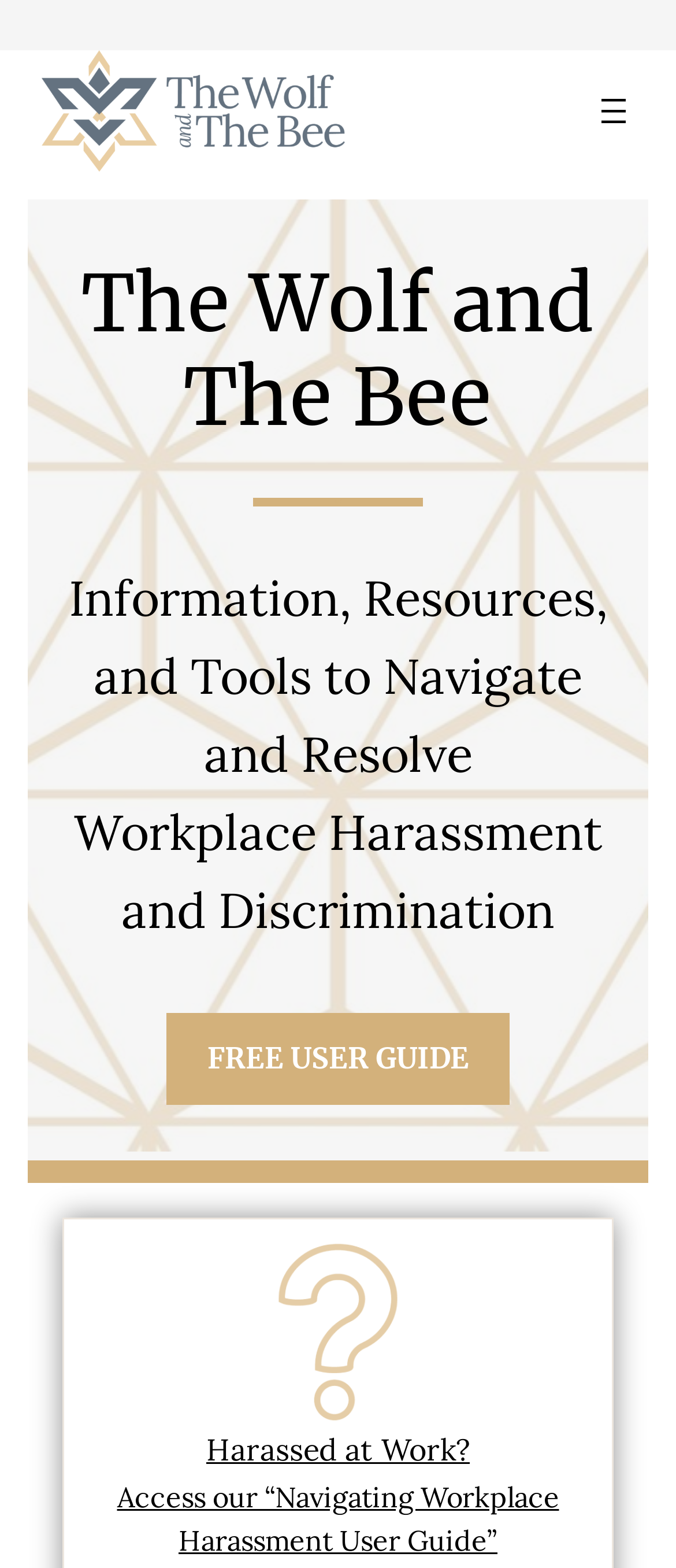Locate the UI element described by aria-label="Open menu" in the provided webpage screenshot. Return the bounding box coordinates in the format (top-left x, top-left y, bottom-right x, bottom-right y), ensuring all values are between 0 and 1.

[0.877, 0.058, 0.938, 0.084]